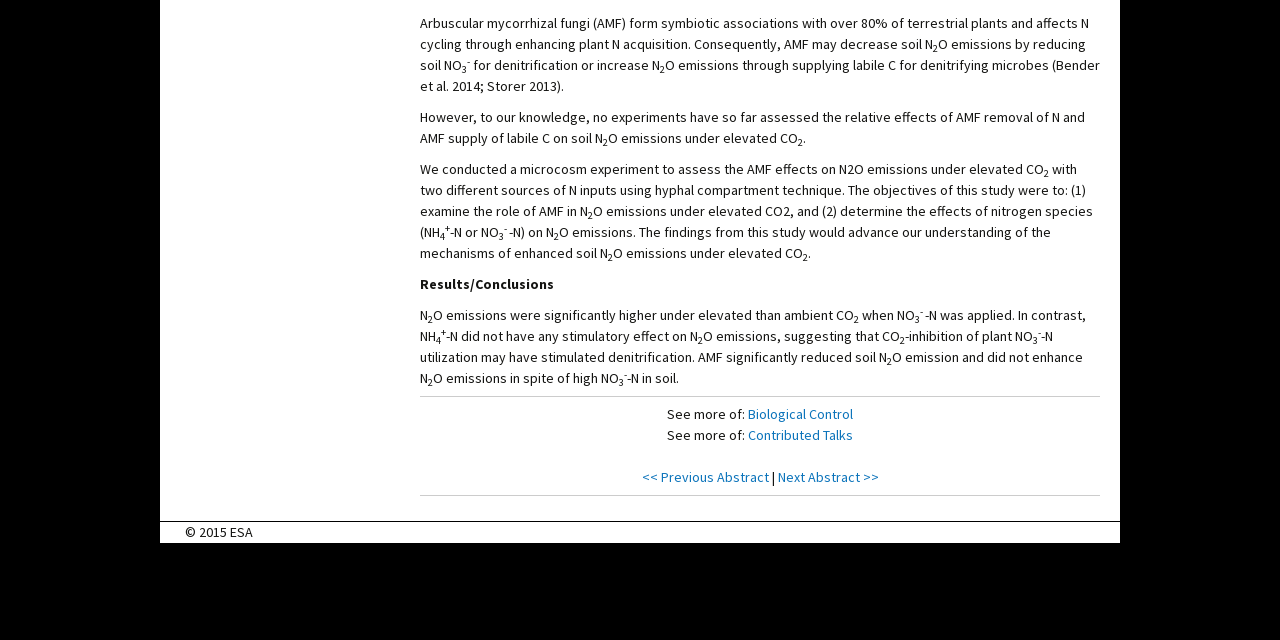Please find the bounding box for the UI element described by: "Biological Control".

[0.584, 0.633, 0.666, 0.661]